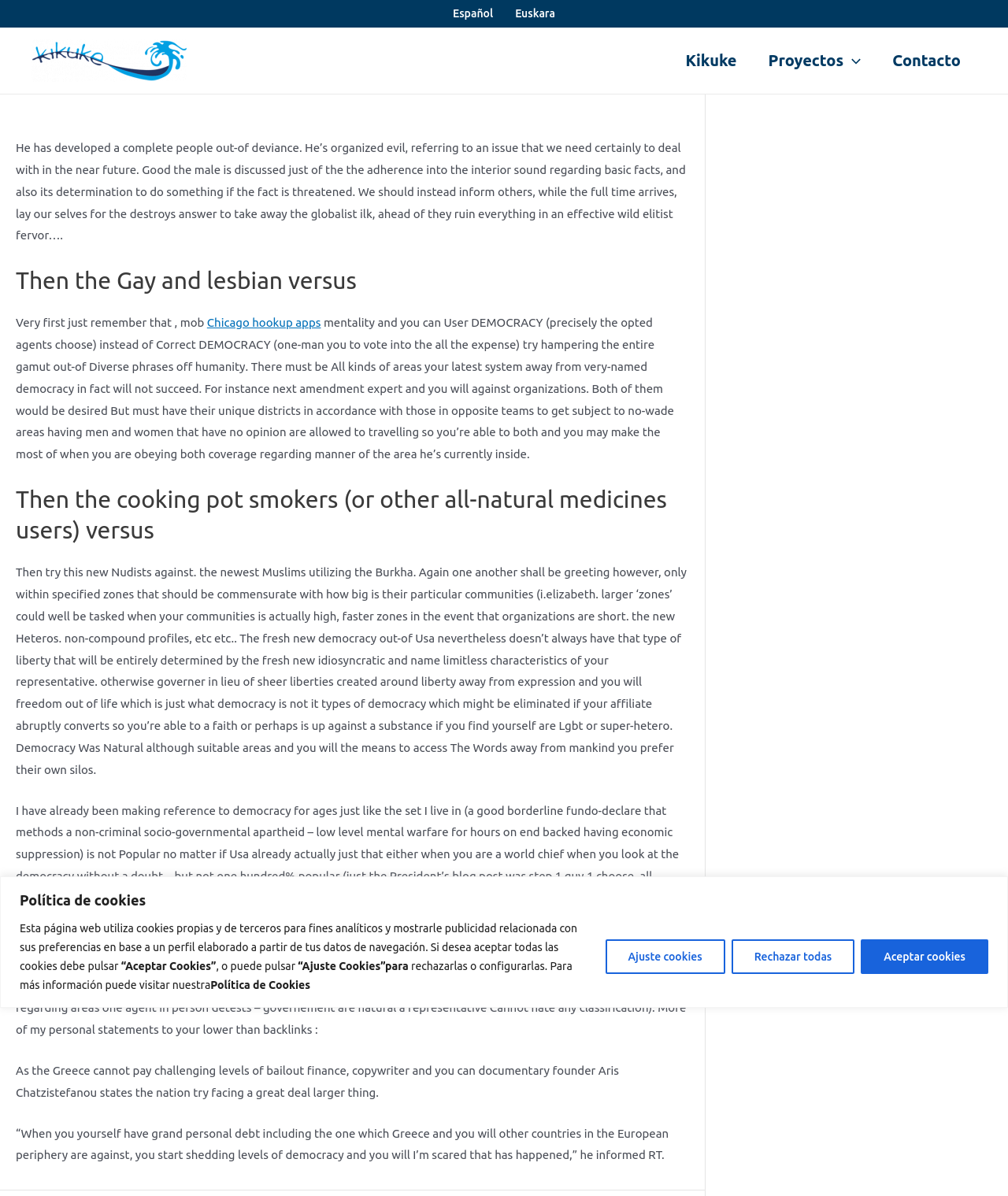Can you find the bounding box coordinates of the area I should click to execute the following instruction: "Contact Ati Bijnevelt via email"?

None